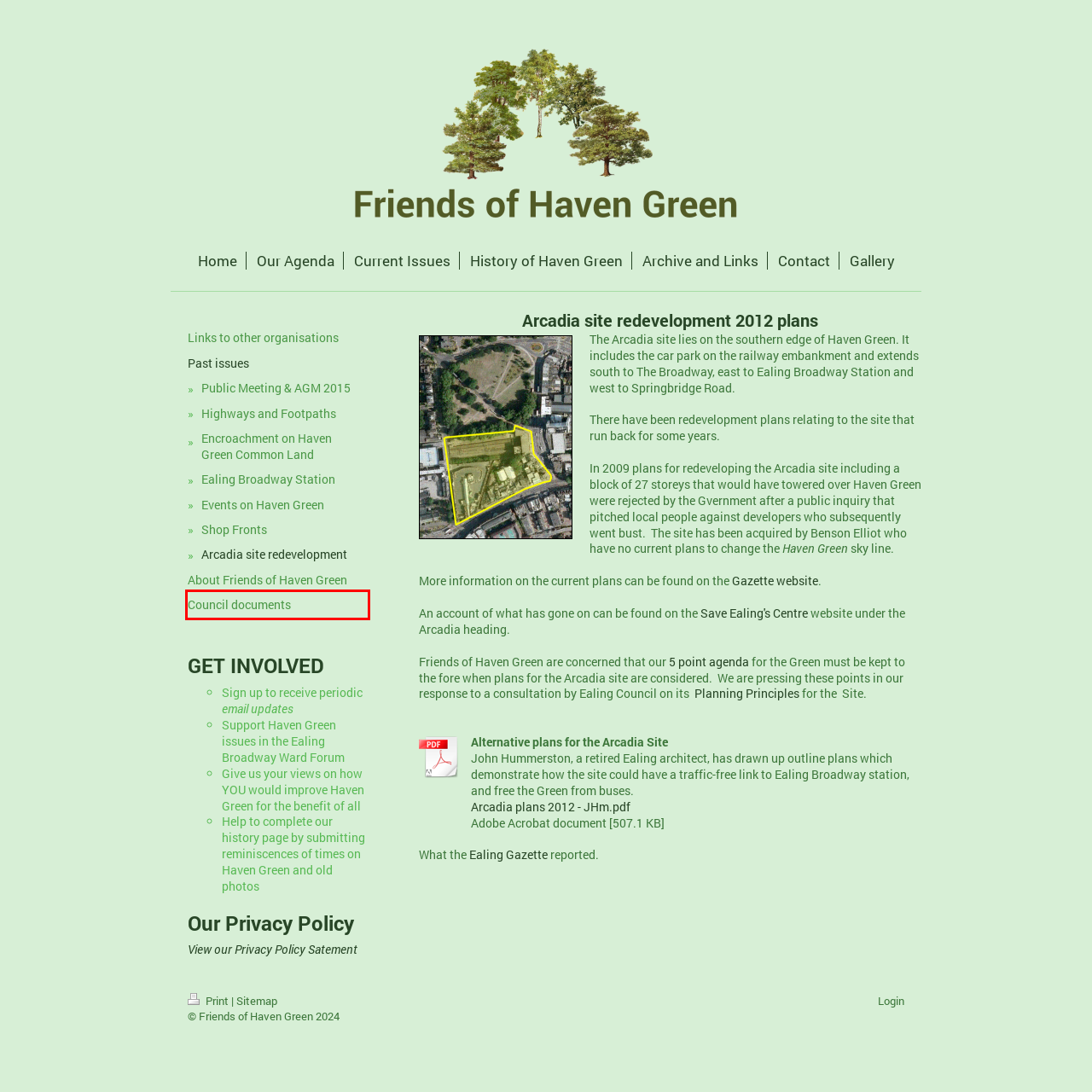Look at the screenshot of the webpage and find the element within the red bounding box. Choose the webpage description that best fits the new webpage that will appear after clicking the element. Here are the candidates:
A. Friends of Haven Green - History of Haven Green
B. Friends of Haven Green - Past issues
C. Friends of Haven Green - Links to other organisations
D. Friends of Haven Green - Council documents
E. Friends of Haven Green - Privacy Policy
F. Save Ealing's Centre home page
G. Friends of Haven Green
H. Friends of Haven Green - Archive and Links

D